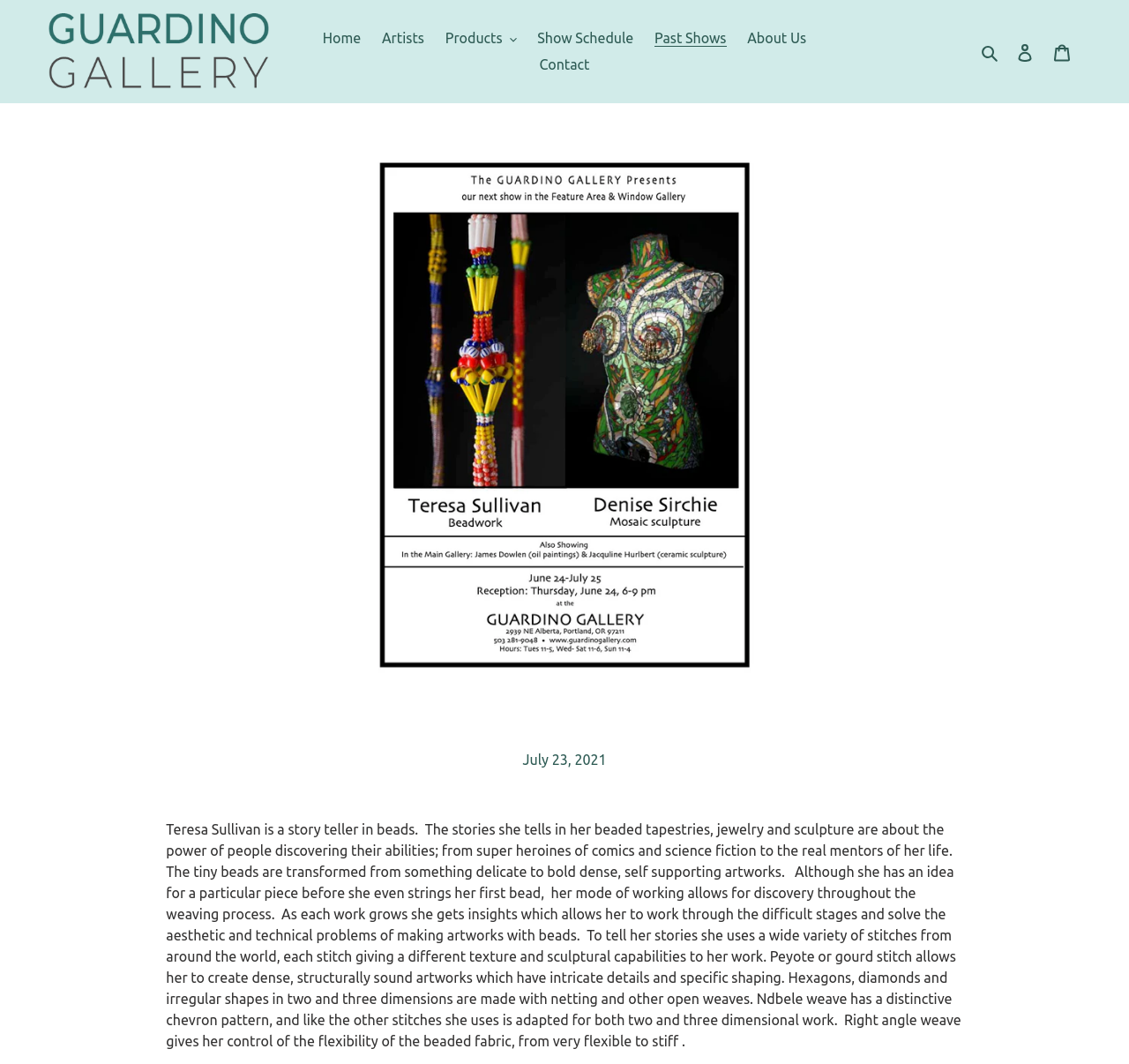Please find the bounding box for the UI component described as follows: "Cart 0 items".

[0.924, 0.03, 0.957, 0.067]